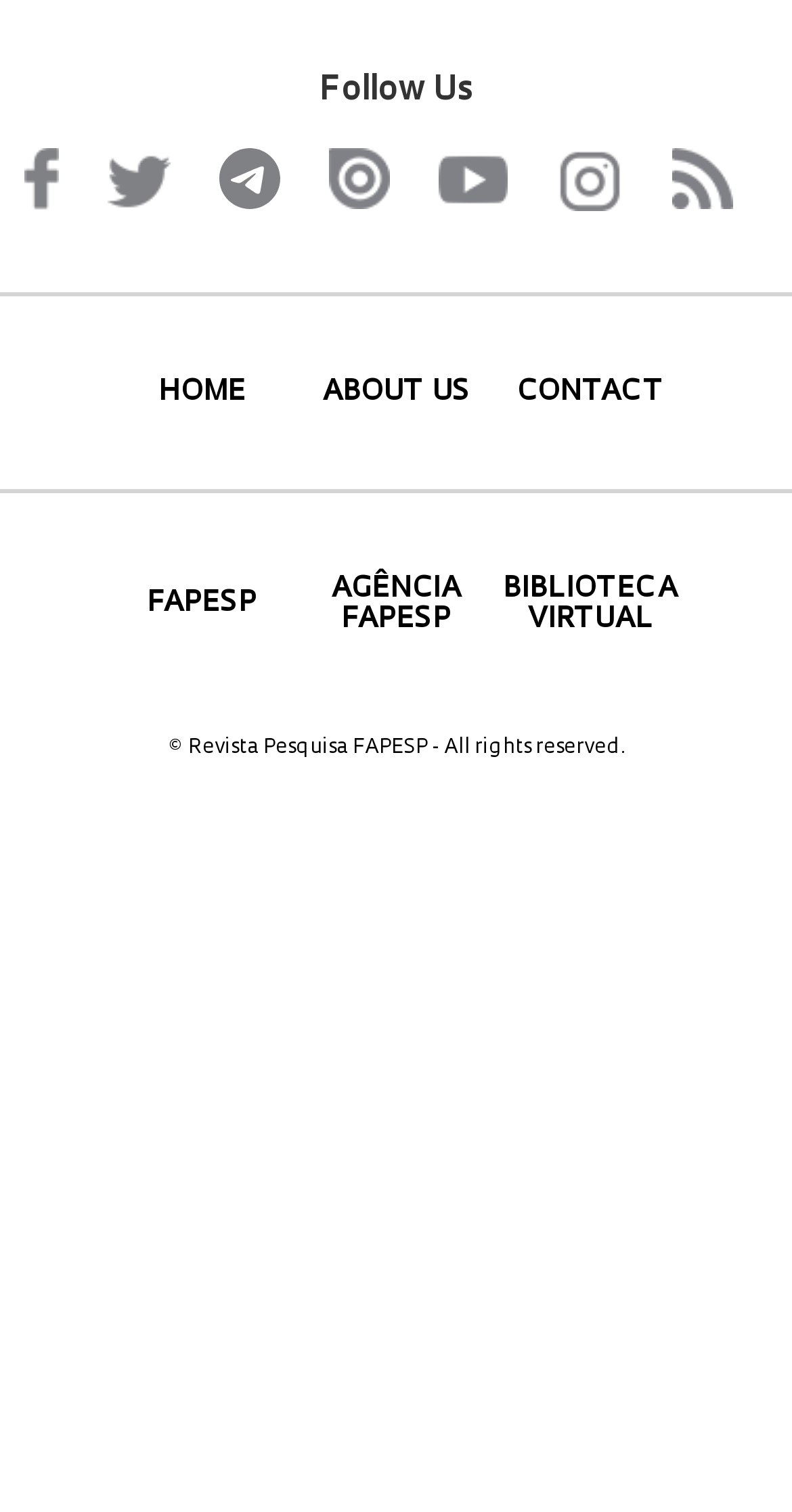Locate the UI element described by Home and provide its bounding box coordinates. Use the format (top-left x, top-left y, bottom-right x, bottom-right y) with all values as floating point numbers between 0 and 1.

[0.135, 0.7, 0.375, 0.72]